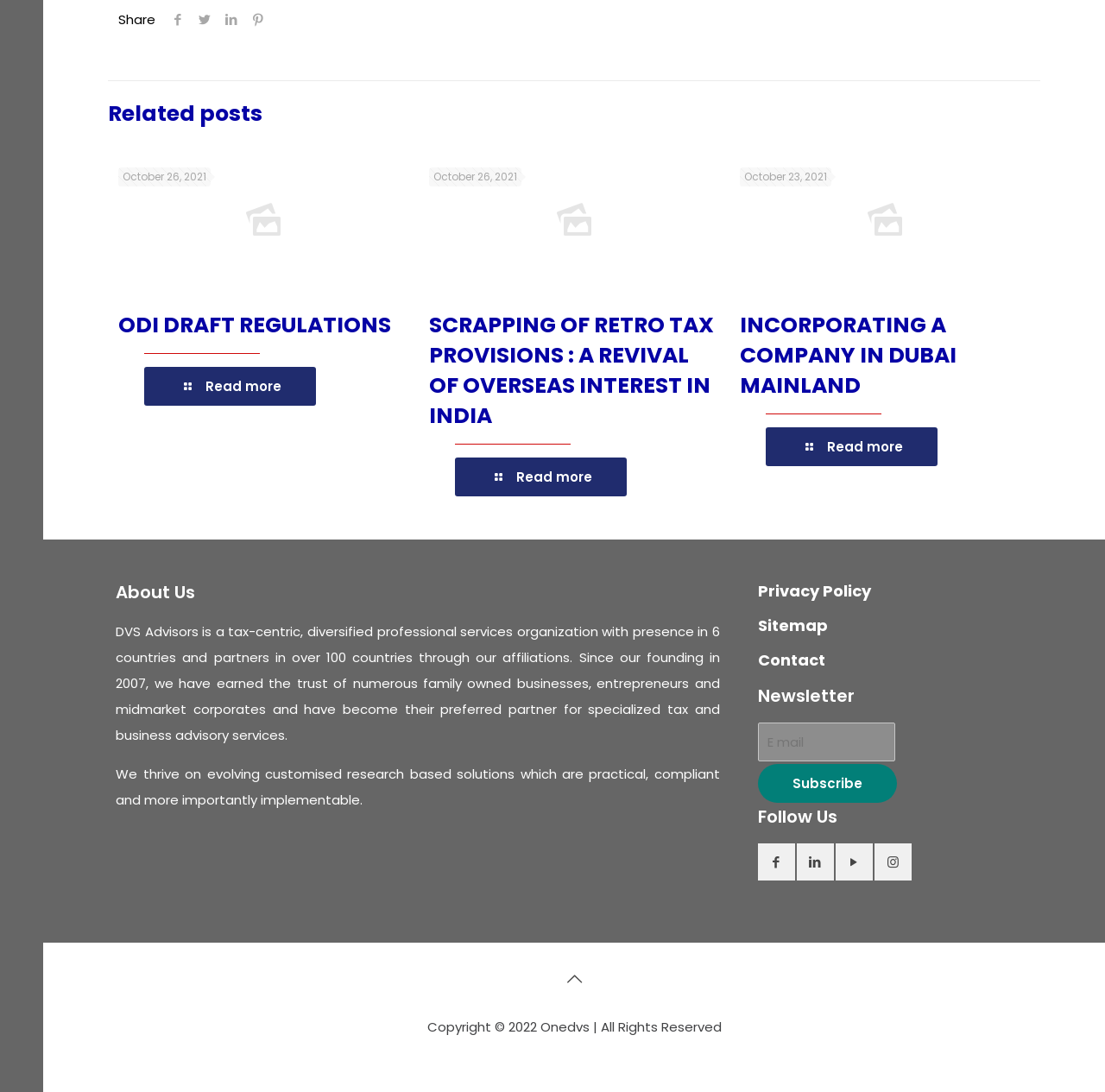Identify the bounding box coordinates for the UI element mentioned here: "Sitemap". Provide the coordinates as four float values between 0 and 1, i.e., [left, top, right, bottom].

[0.686, 0.563, 0.749, 0.583]